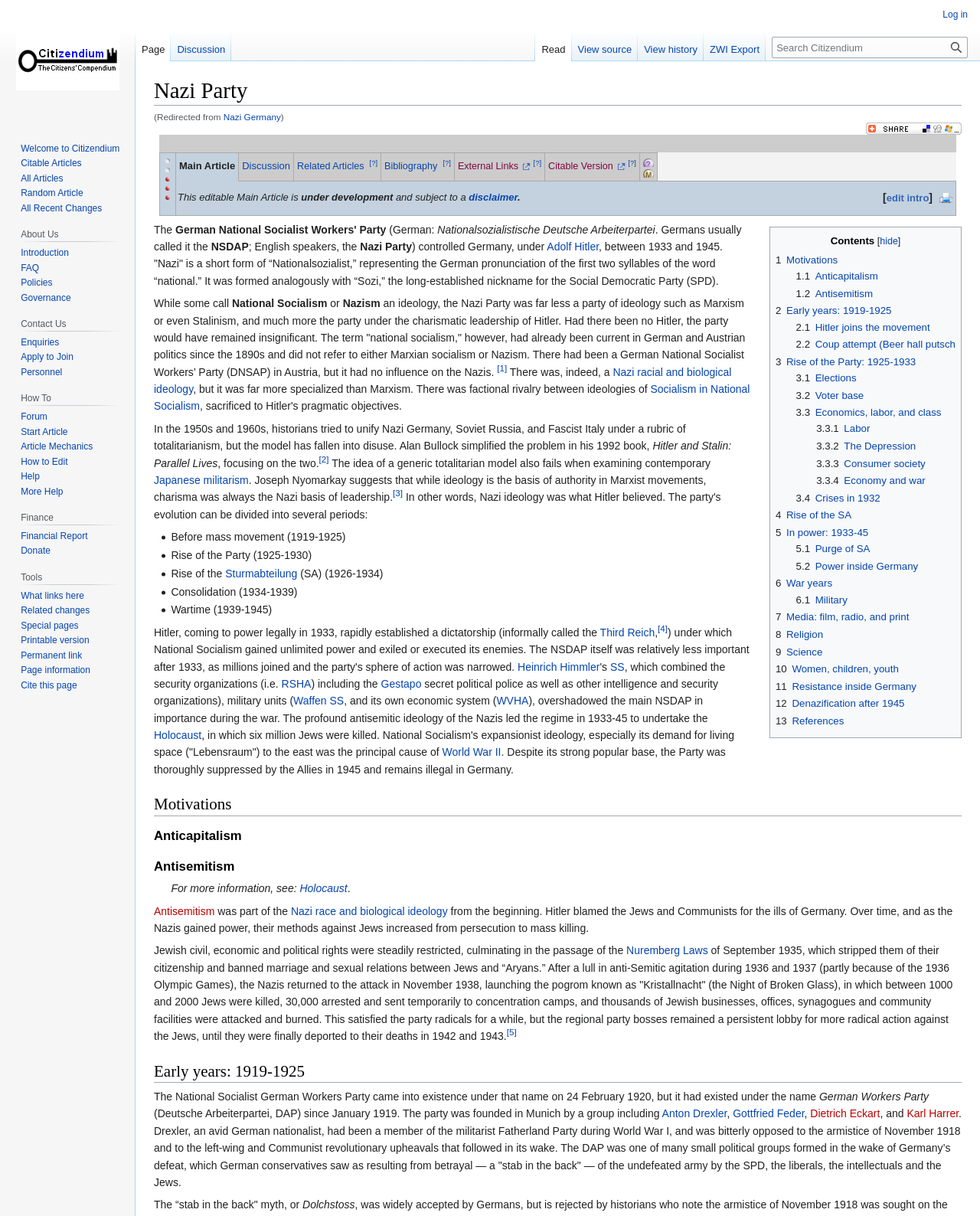What is the purpose of the link 'printable=yes'?
Please provide a comprehensive answer to the question based on the webpage screenshot.

The link 'printable=yes' is likely intended to allow users to print the article, as it is a common convention to include a 'printable' or 'print' option for users who want to print the content of a webpage.